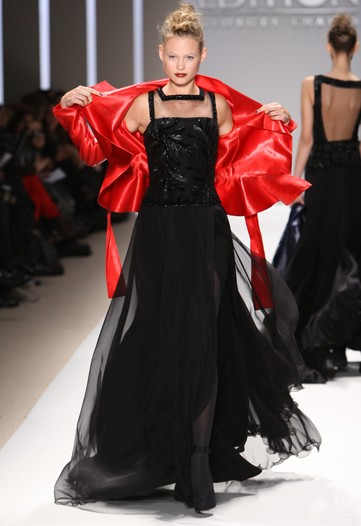What is the style of the model's hairstyle?
Observe the image and answer the question with a one-word or short phrase response.

tousled updo